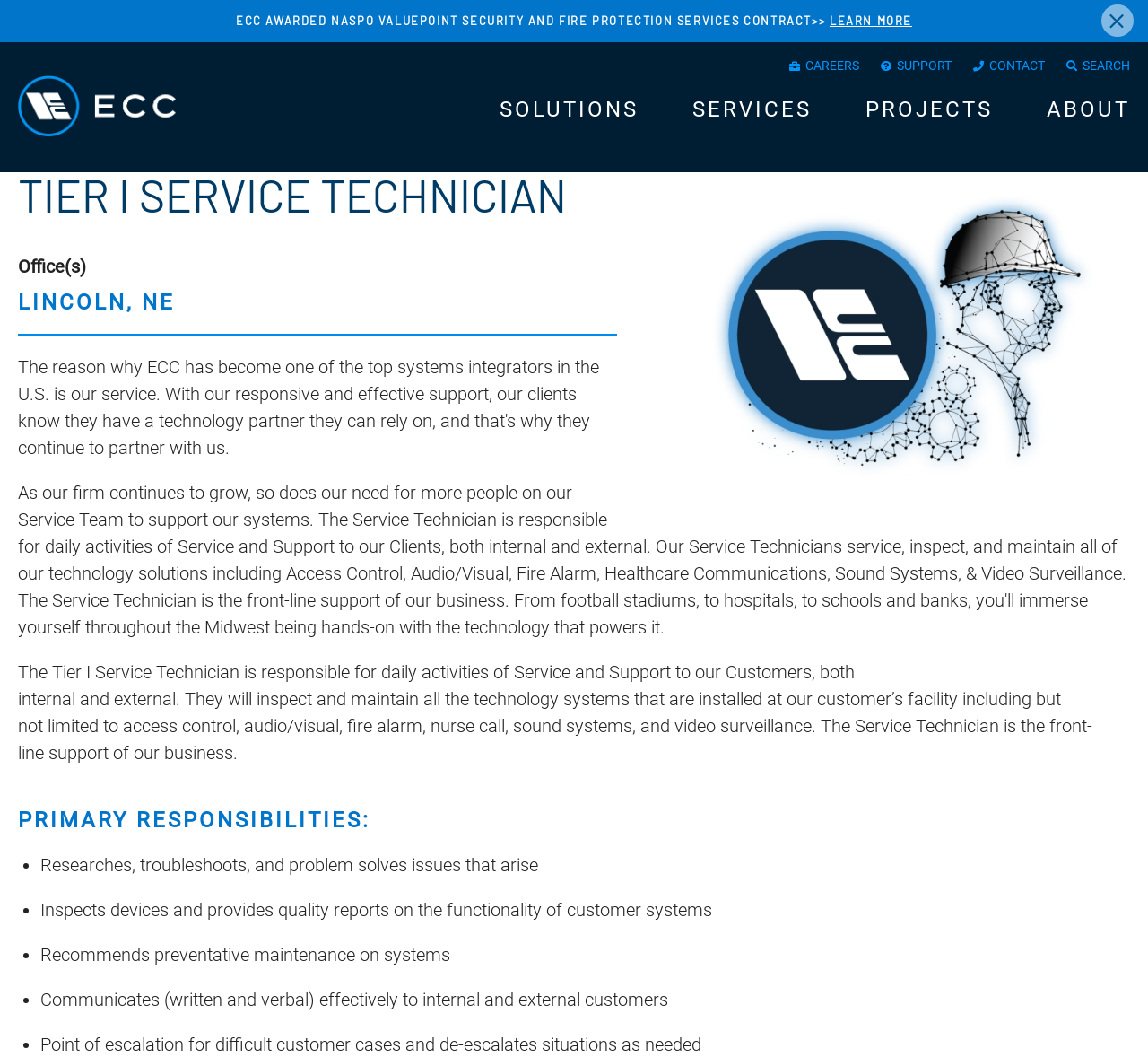Identify the bounding box coordinates of the region that needs to be clicked to carry out this instruction: "View the 'PROJECTS' page". Provide these coordinates as four float numbers ranging from 0 to 1, i.e., [left, top, right, bottom].

[0.754, 0.088, 0.865, 0.122]